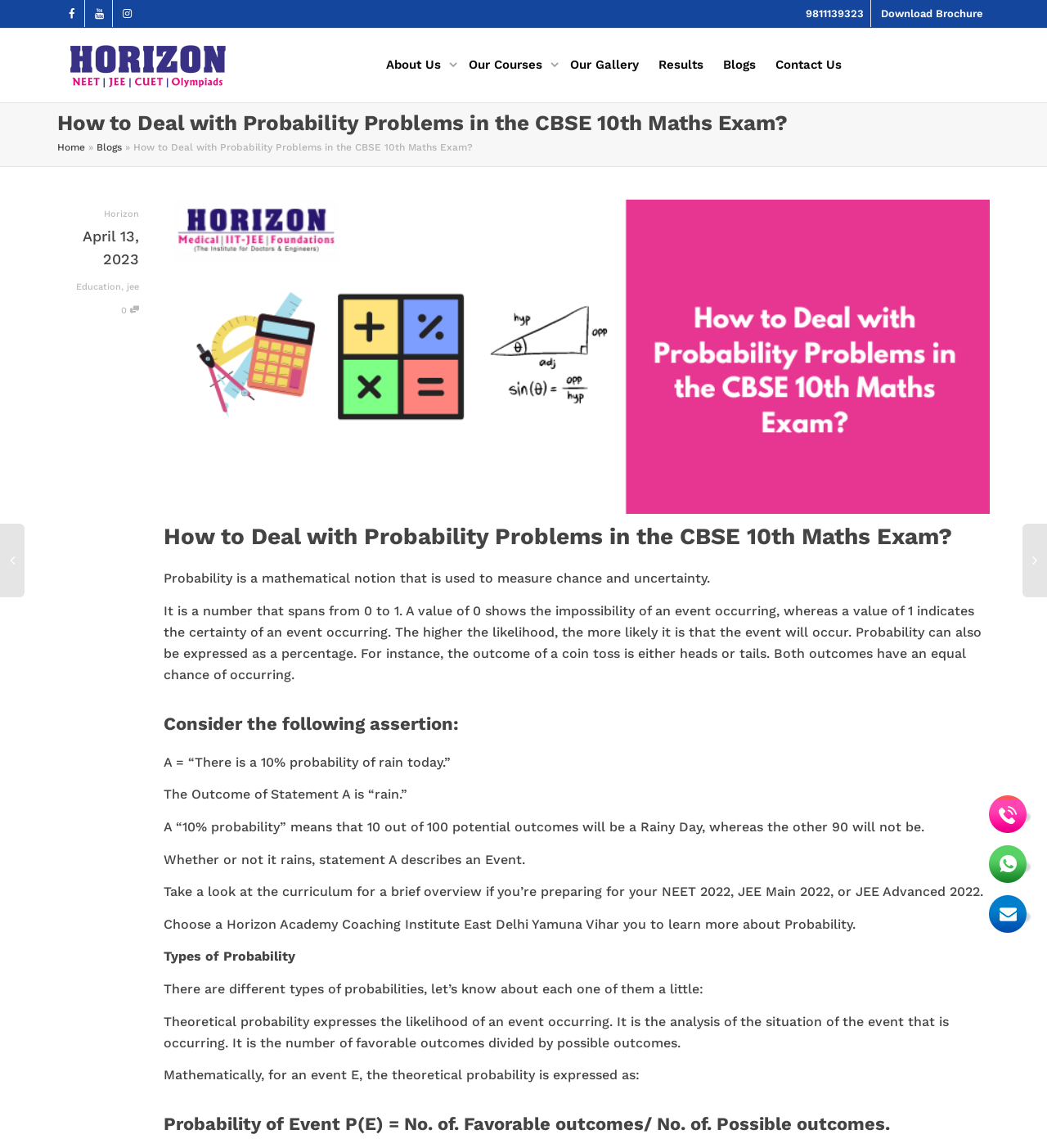Elaborate on the information and visuals displayed on the webpage.

This webpage is about dealing with probability problems in the CBSE 10th Maths Exam, with a focus on coaching services provided by Horizon Academy in East Delhi, Yamuna Vihar. 

At the top of the page, there are social media links to Facebook, Youtube, and Instagram, followed by a phone number and a "Download Brochure" link. Below these, there is a logo of Horizon Academy, accompanied by a link to the academy's homepage. 

The main content of the page is divided into sections. The first section has a heading that matches the title of the page, followed by a brief introduction to probability, explaining that it is a mathematical concept used to measure chance and uncertainty. 

The next section discusses an example of a statement about the probability of rain, explaining what it means and how it relates to events. 

Further down, there is a section that encourages readers to take a look at the curriculum for NEET, JEE Main, or JEE Advanced 2022, and to consider choosing Horizon Academy Coaching Institute in East Delhi, Yamuna Vihar to learn more about probability. 

The final section of the page is about the different types of probability, including theoretical probability, which is explained in detail with a mathematical formula. 

Throughout the page, there are several images, including a main image related to the topic of probability, as well as smaller images accompanying the social media links and the coaching institute's logo.